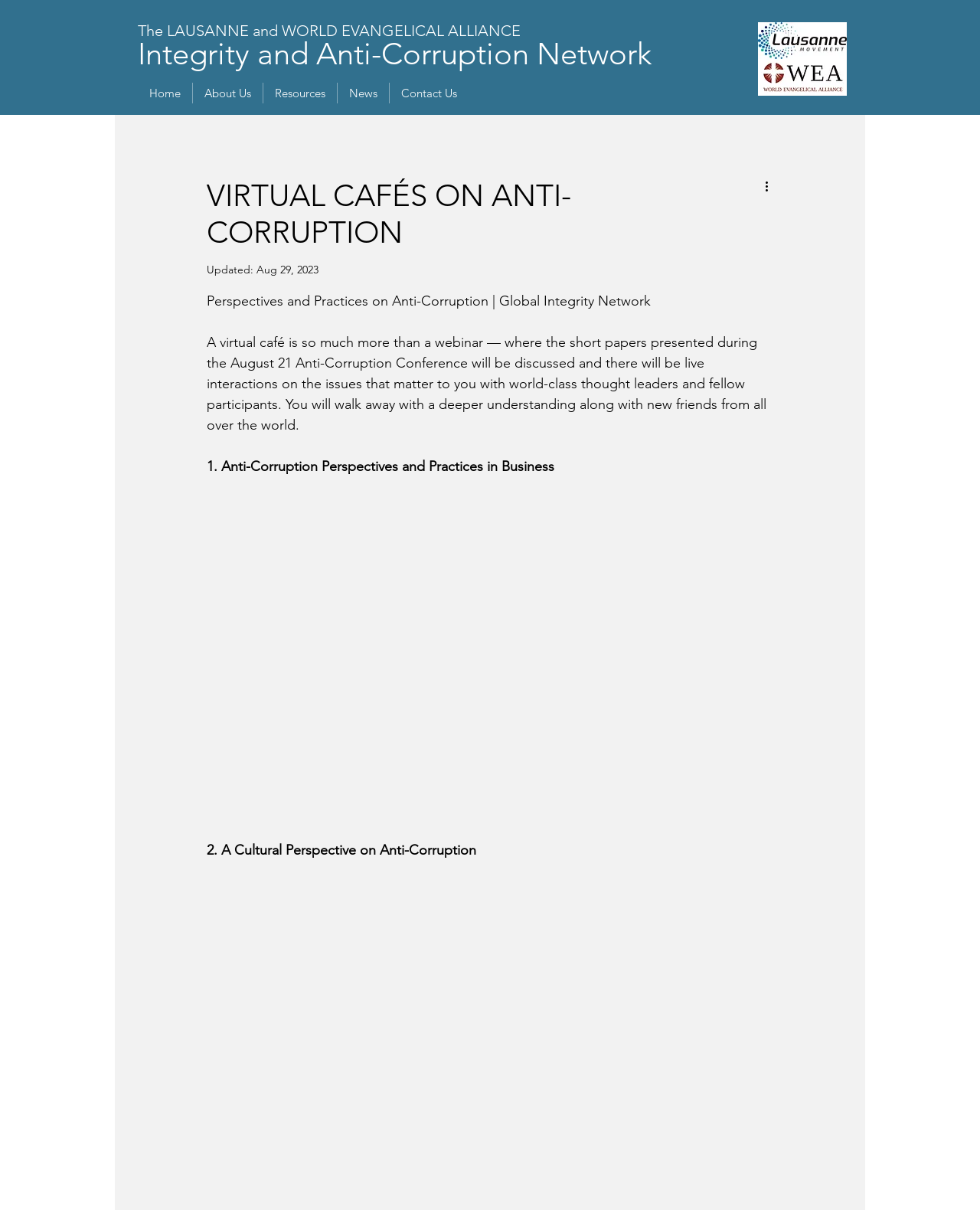Offer a comprehensive description of the webpage’s content and structure.

The webpage is about the Global Integrity Network Virtual Café on Anti-Corruption. At the top, there are two headings: "The LAUSANNE and WORLD EVANGELICAL ALLIANCE" and "Integrity and Anti-Corruption Network". Below these headings, there is a navigation menu with five links: "Home", "About Us", "Resources", "News", and "Contact Us". 

To the right of the navigation menu, there are two logos: the Lausanne main logo and the WEA logo. Below the WEA logo, there is a button labeled "More actions" and a heading that repeats the title "VIRTUAL CAFÉS ON ANTI-CORRUPTION". 

Next to the heading, there is a static text "Updated:" followed by the date "Aug 29, 2023". Below this, there is a paragraph describing the virtual café, which is an interactive online event where participants can discuss short papers presented during the Anti-Corruption Conference and engage with thought leaders and fellow participants. 

Further down, there are two subheadings: "1. Anti-Corruption Perspectives and Practices in Business" and "2. A Cultural Perspective on Anti-Corruption".